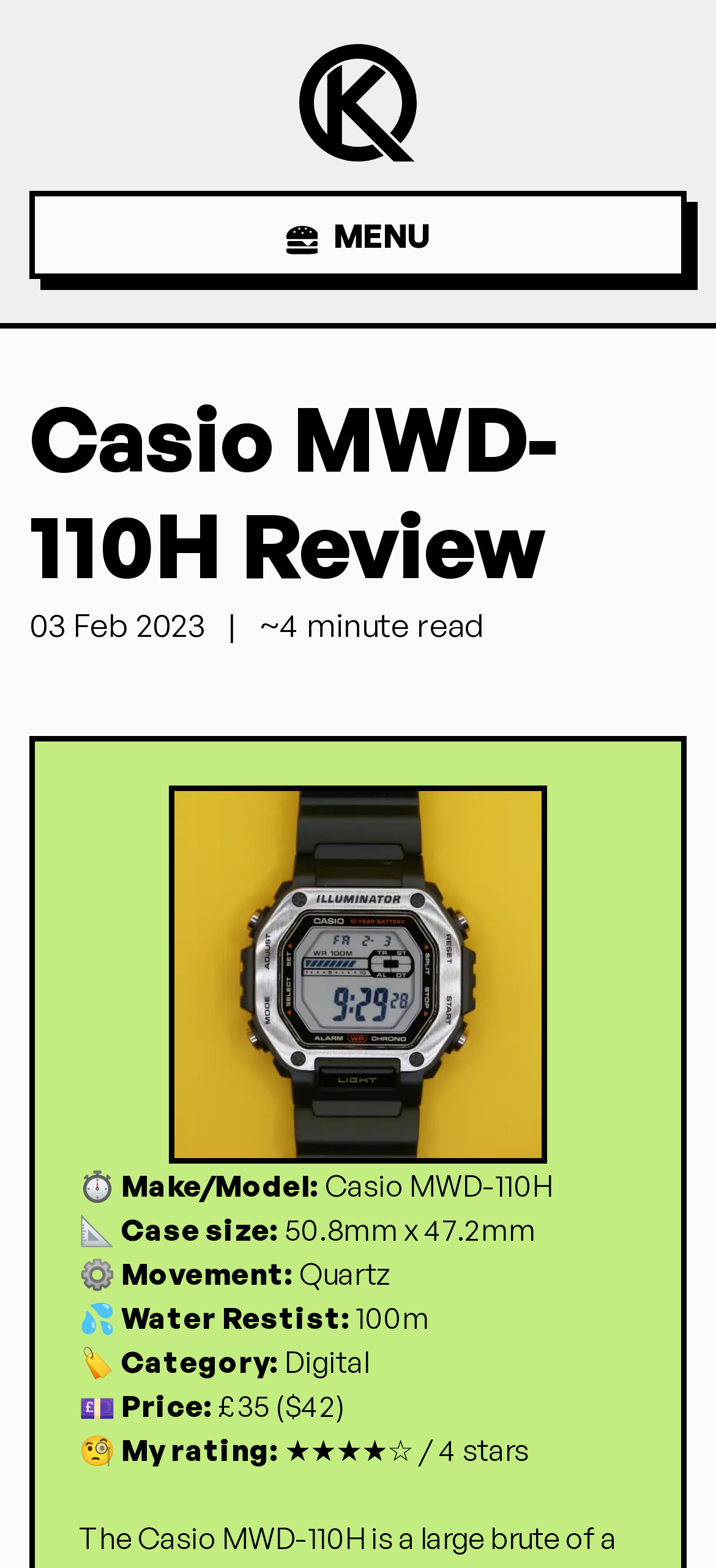Write a detailed summary of the webpage, including text, images, and layout.

This webpage is a review of the Casio MWD-110H watch. At the top, there is a details section with a disclosure triangle that can be expanded. Below this, there is a heading that reads "Casio MWD-110H Review". The date "03 Feb 2023" is displayed to the right of the heading, followed by a vertical line and the text "~4 minute read".

Below the heading, there is a large image of the watch, taking up most of the width of the page. Above the image, there is a clock icon and to the right of the image, there are several sections of text that provide details about the watch. These sections include the make and model, case size, movement, water resistance, category, price, and the reviewer's rating.

Each of these sections has an icon, such as a ruler for the case size or a droplet for the water resistance, followed by a brief description of the feature. The reviewer's rating is displayed as a series of stars, with four out of five stars given.